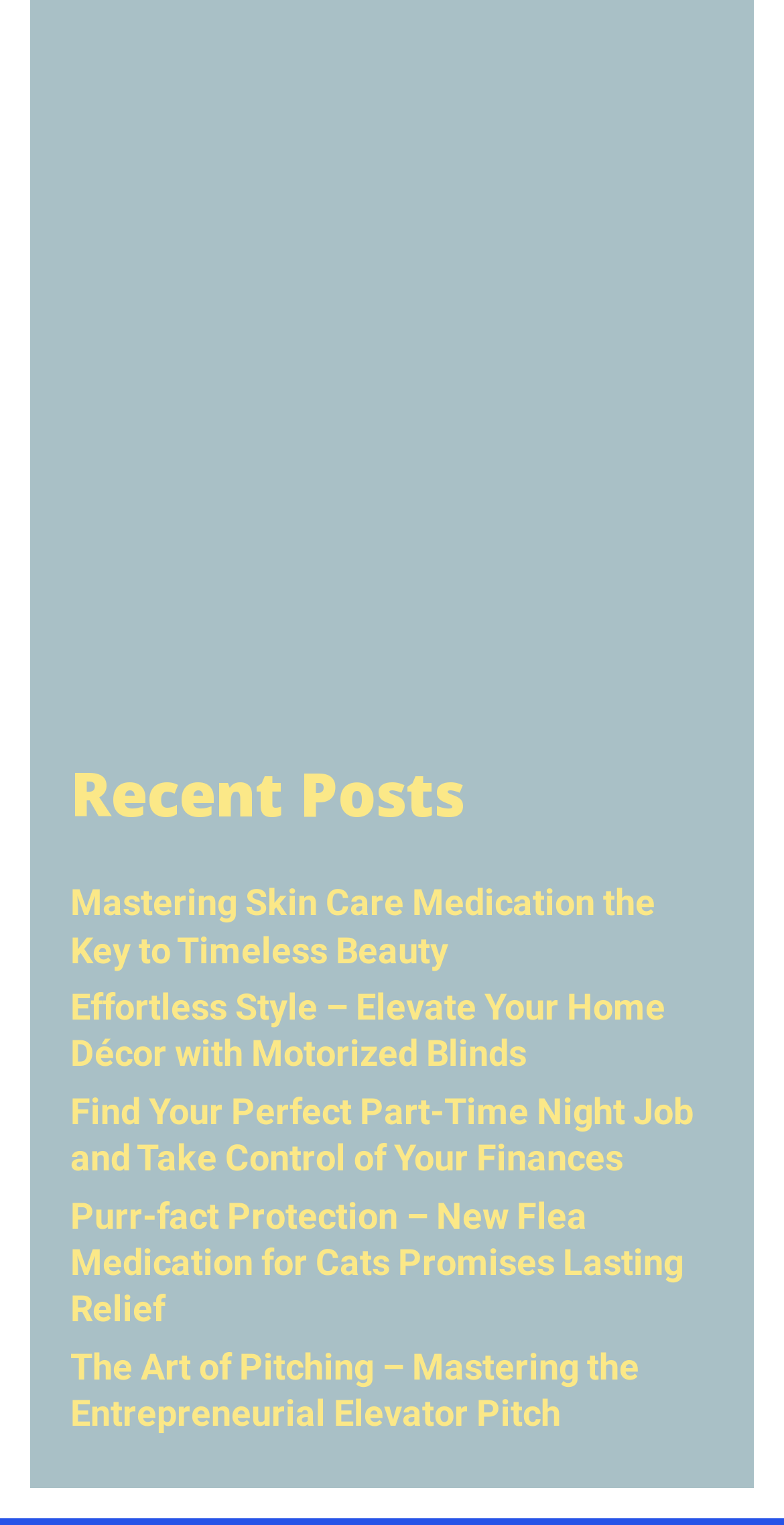Give a concise answer using only one word or phrase for this question:
How many recent posts are listed?

5